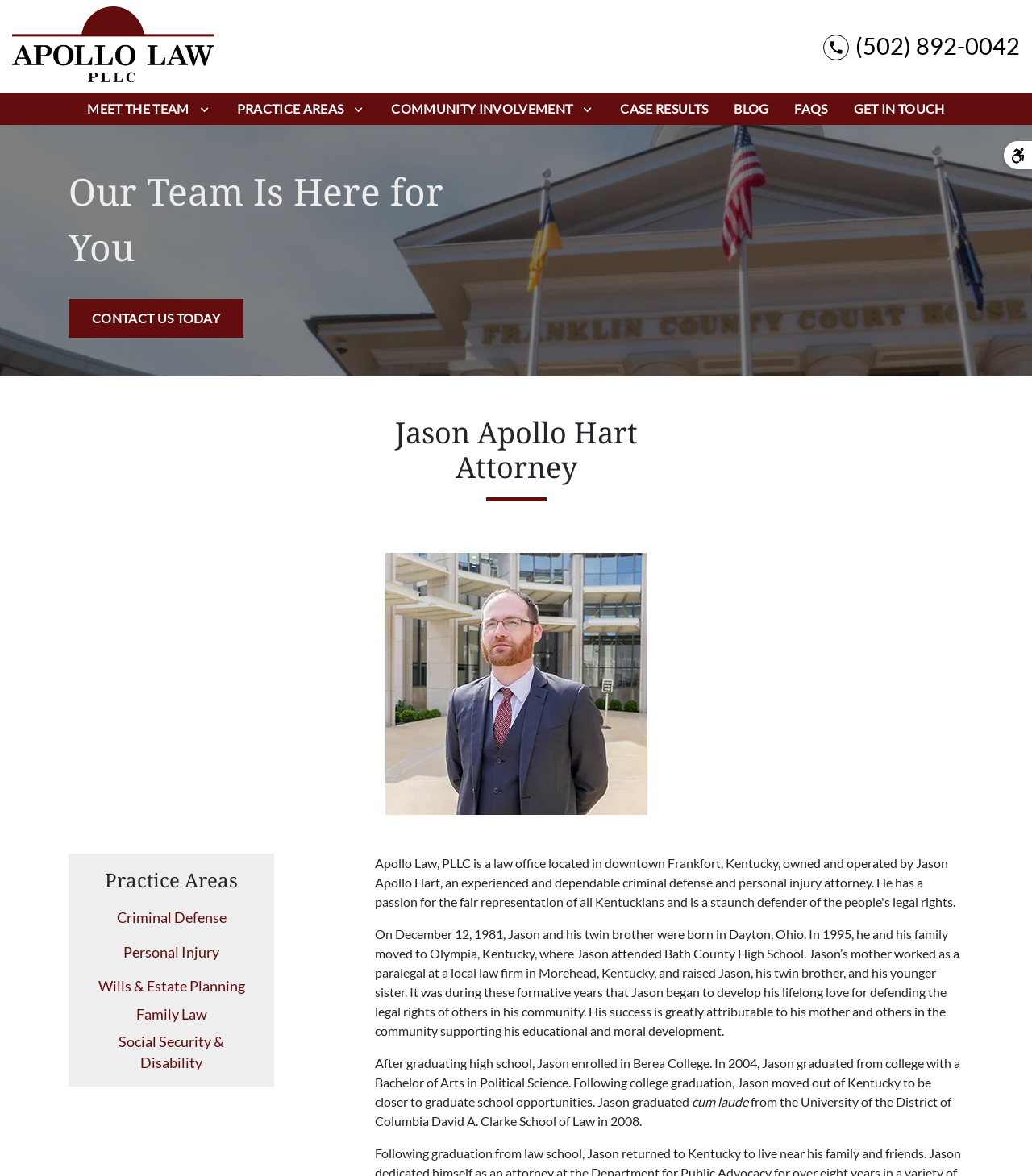Please identify the bounding box coordinates of the clickable element to fulfill the following instruction: "Call the attorney at (502) 892-0042". The coordinates should be four float numbers between 0 and 1, i.e., [left, top, right, bottom].

[0.798, 0.027, 0.988, 0.051]